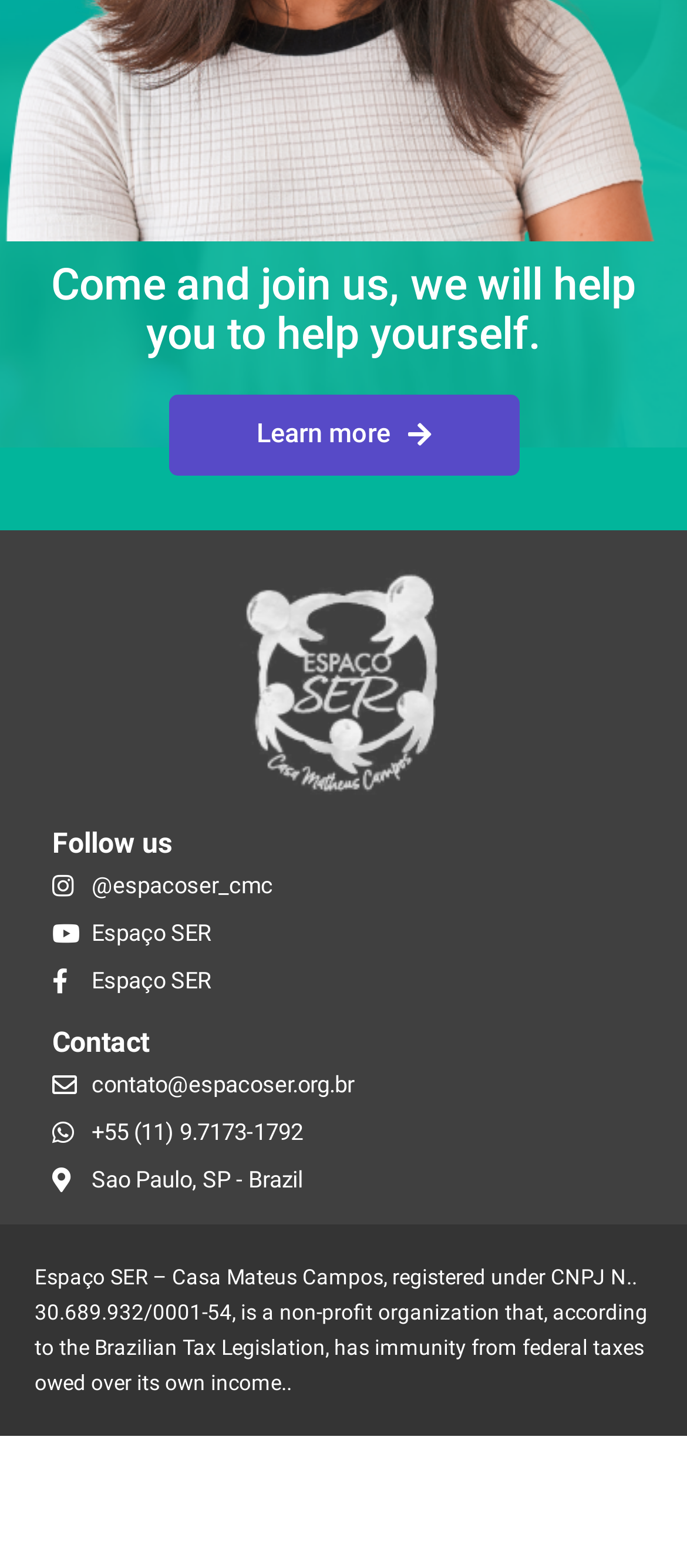Identify the bounding box for the described UI element. Provide the coordinates in (top-left x, top-left y, bottom-right x, bottom-right y) format with values ranging from 0 to 1: Learn more

[0.245, 0.252, 0.755, 0.304]